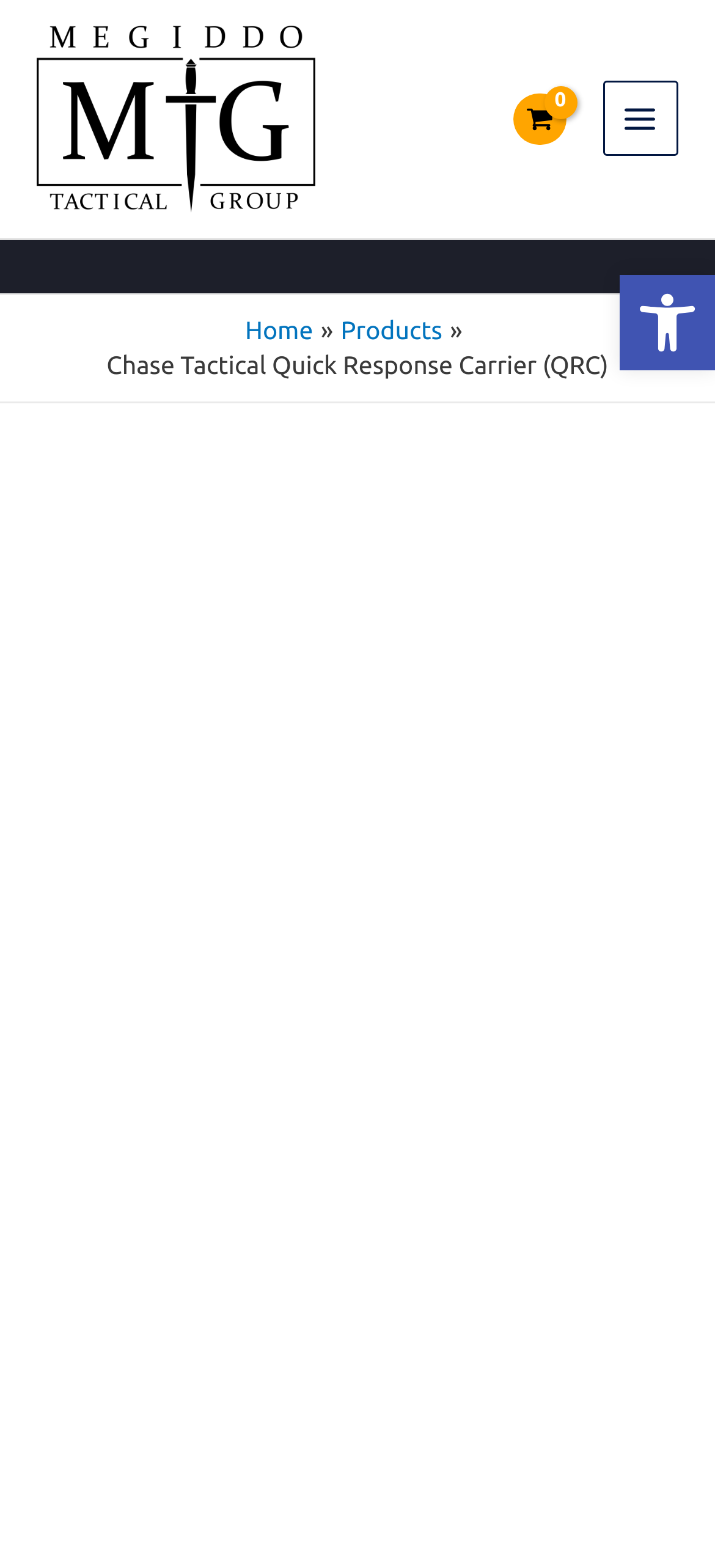What is the navigation section at the top?
Give a one-word or short phrase answer based on the image.

Breadcrumbs